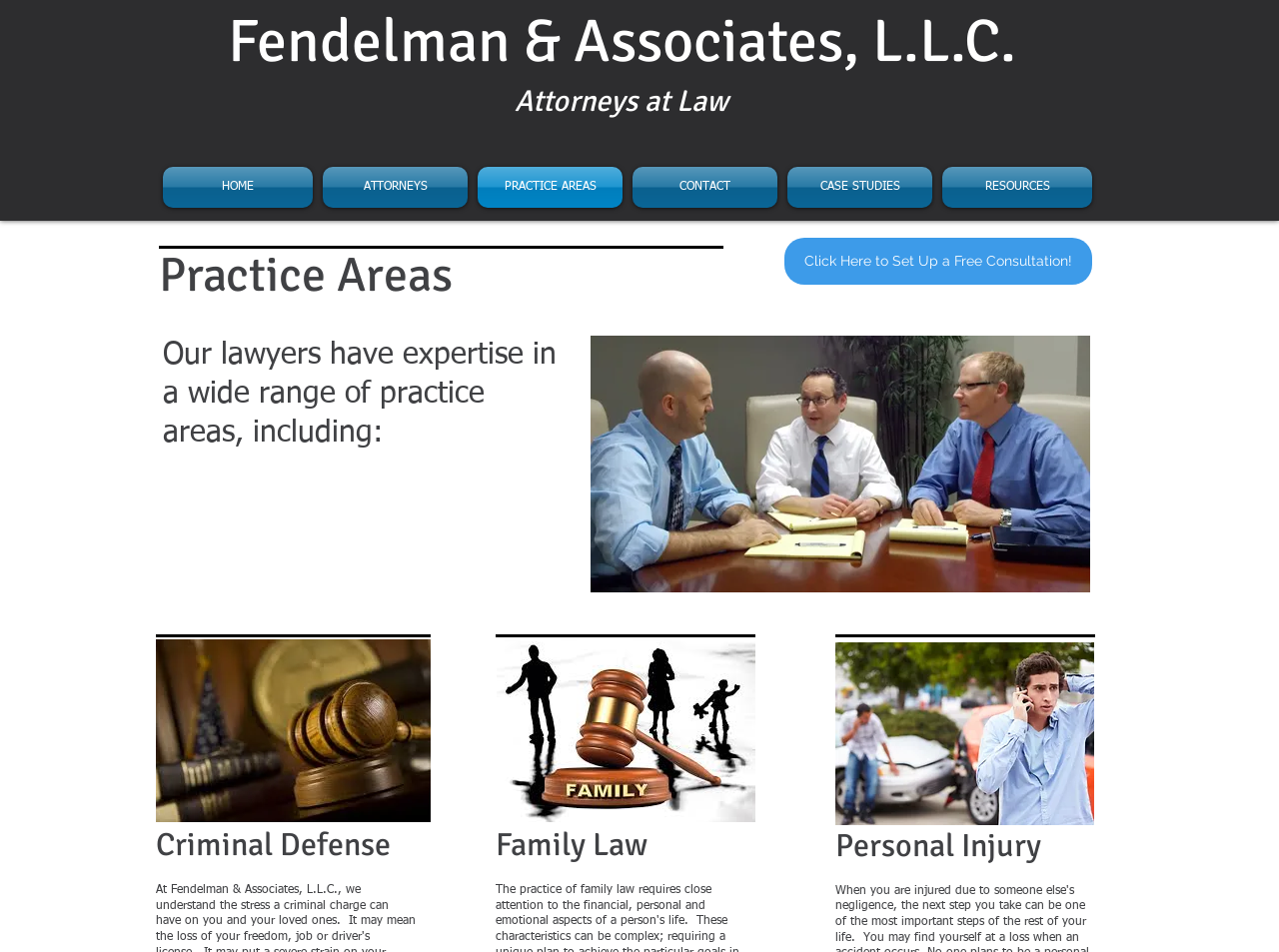Ascertain the bounding box coordinates for the UI element detailed here: "Criminal Defense". The coordinates should be provided as [left, top, right, bottom] with each value being a float between 0 and 1.

[0.122, 0.867, 0.305, 0.907]